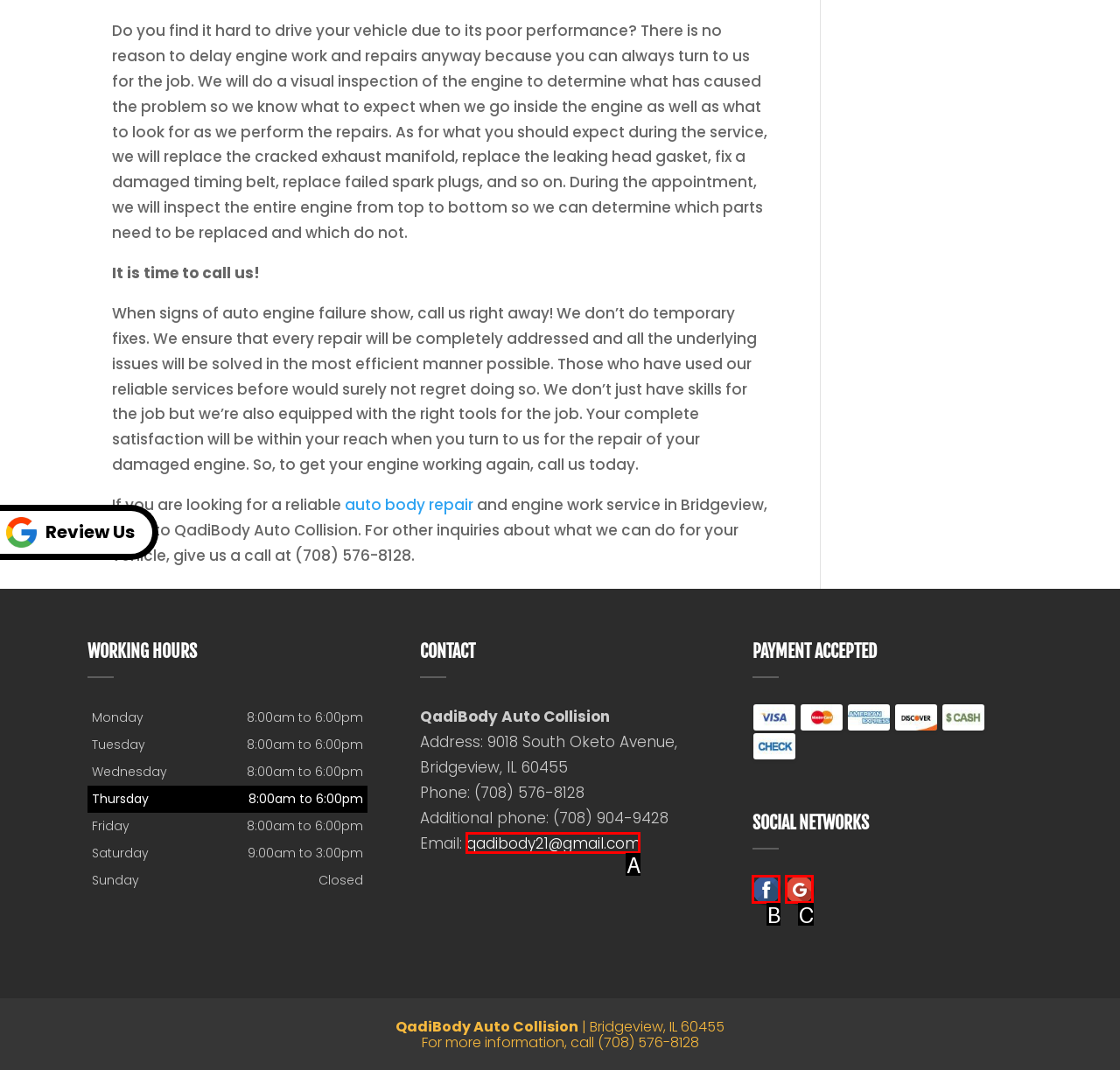With the description: facebook, find the option that corresponds most closely and answer with its letter directly.

B